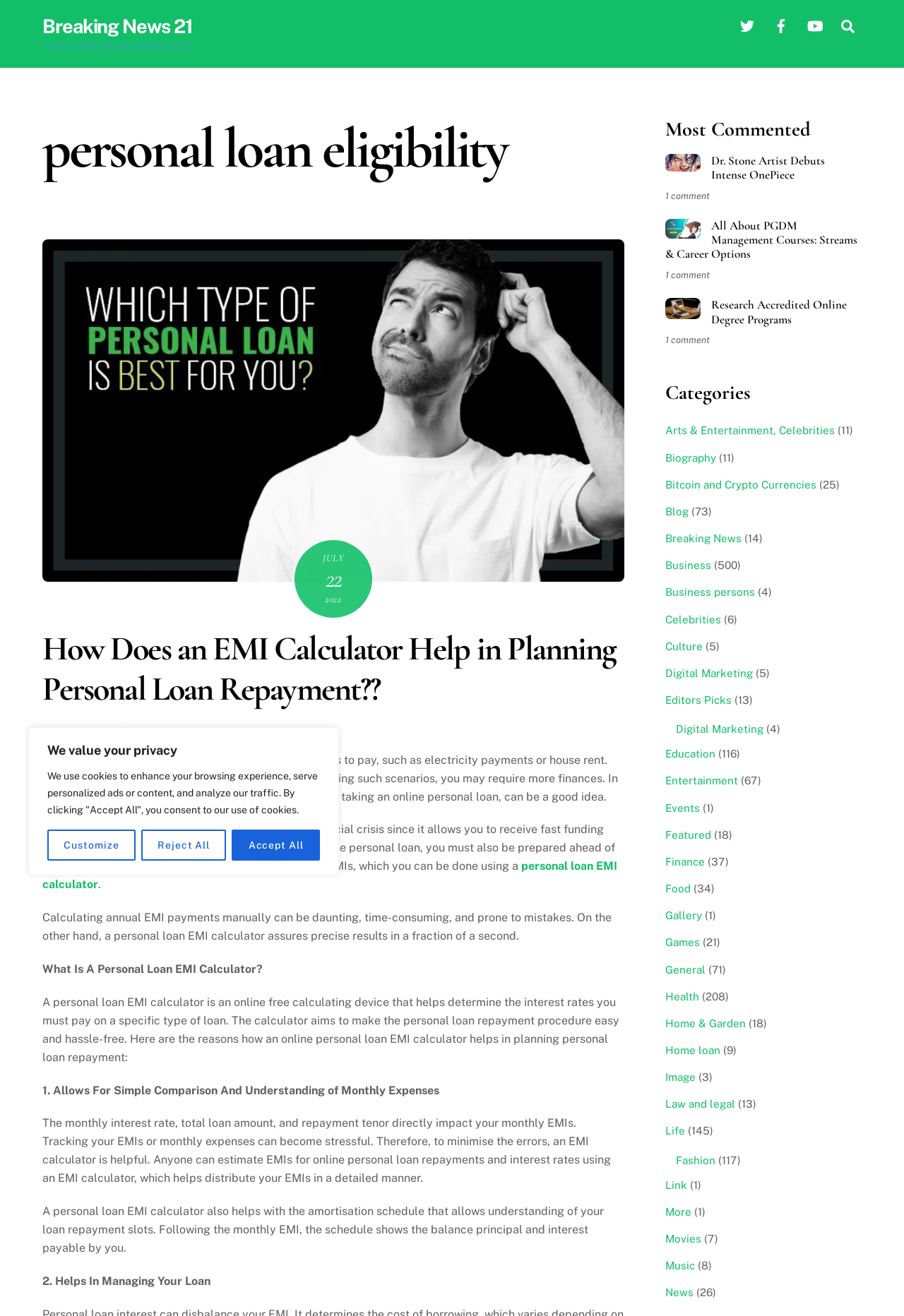Determine the bounding box coordinates of the section to be clicked to follow the instruction: "Read about personal loan eligibility". The coordinates should be given as four float numbers between 0 and 1, formatted as [left, top, right, bottom].

[0.047, 0.087, 0.69, 0.139]